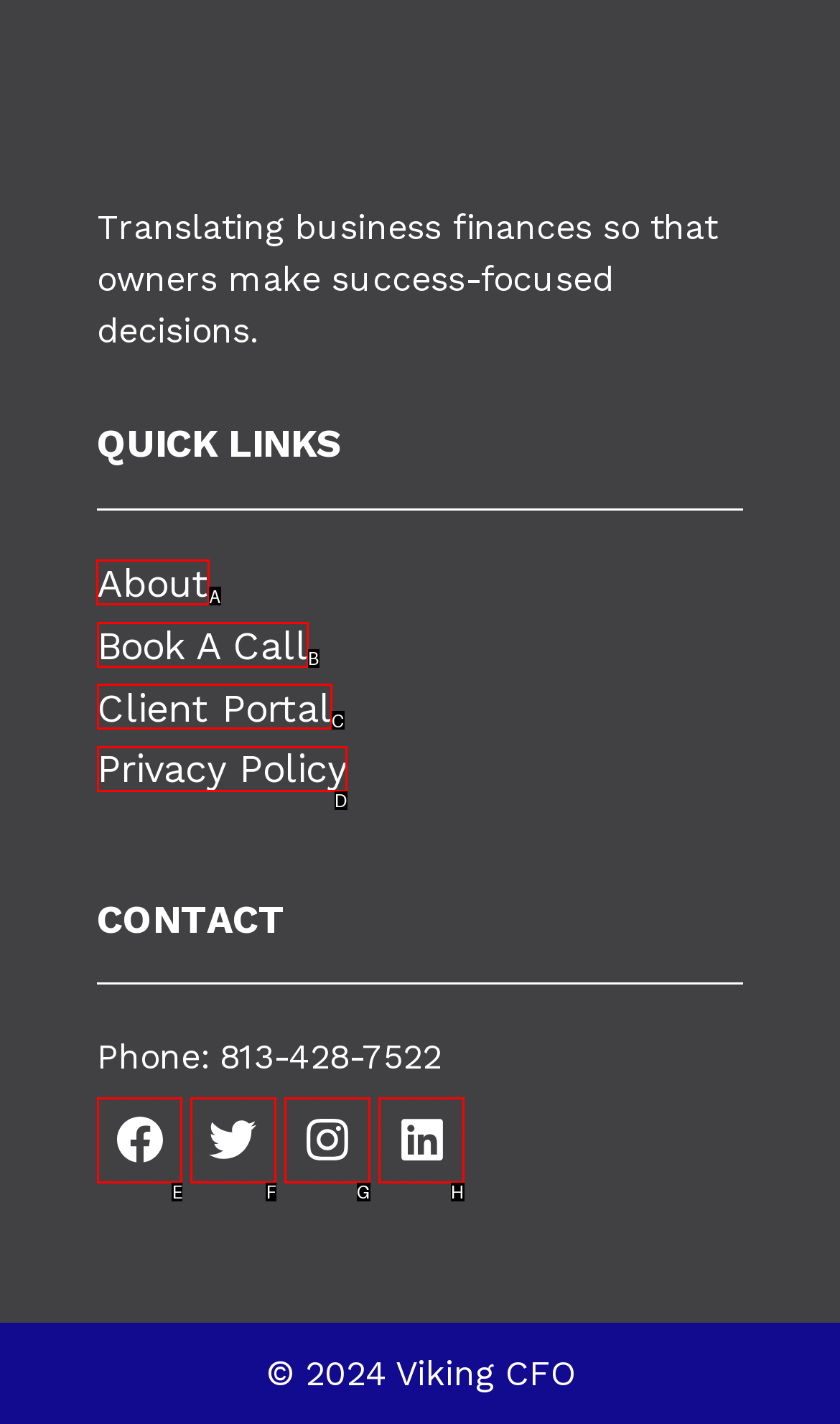From the given options, choose the one to complete the task: Click on About
Indicate the letter of the correct option.

A